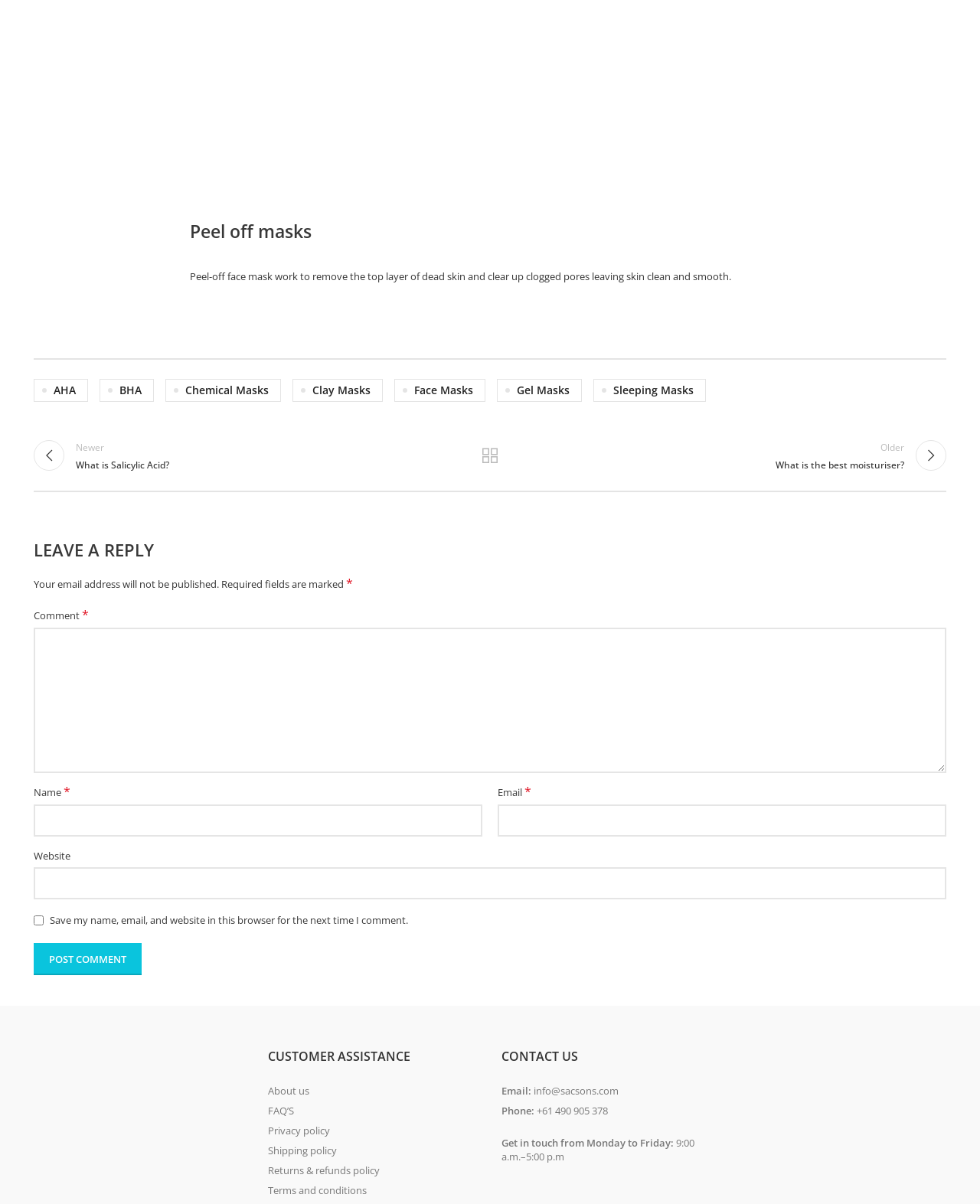Please specify the bounding box coordinates for the clickable region that will help you carry out the instruction: "Click on the 'Post Comment' button".

[0.034, 0.783, 0.145, 0.81]